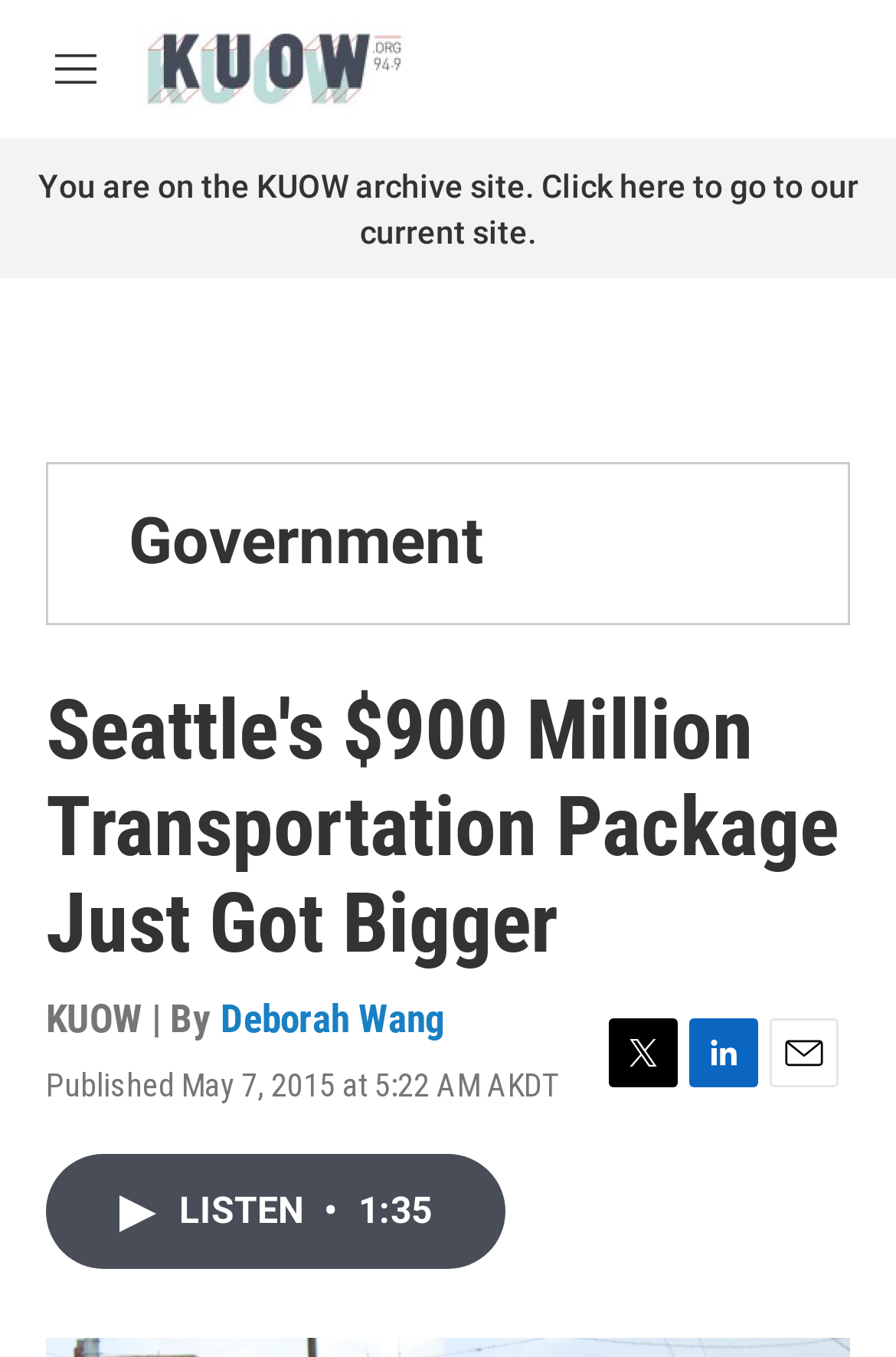Please identify the bounding box coordinates of the clickable area that will fulfill the following instruction: "Open the hamburger menu". The coordinates should be in the format of four float numbers between 0 and 1, i.e., [left, top, right, bottom].

[0.041, 0.017, 0.128, 0.085]